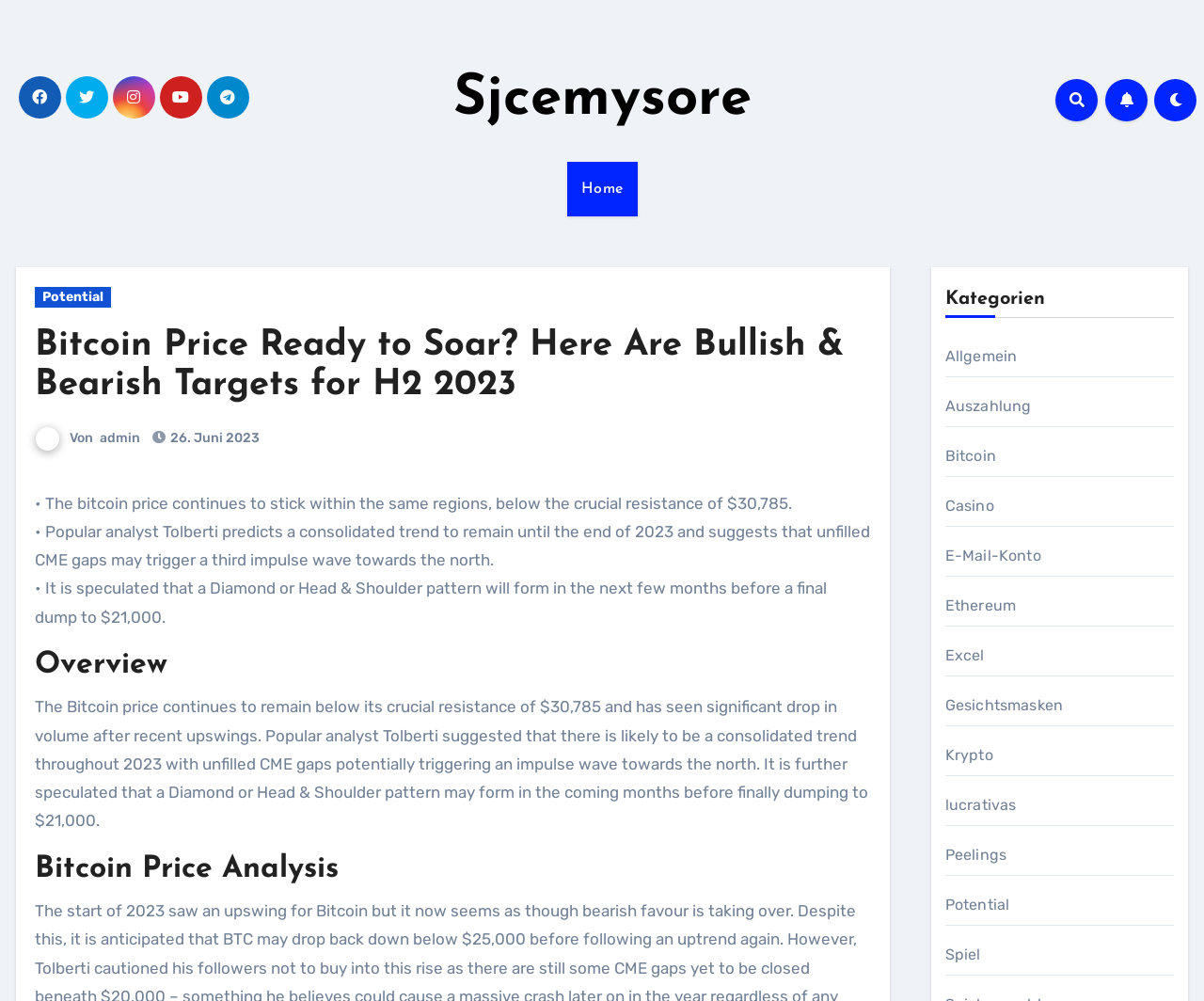Please pinpoint the bounding box coordinates for the region I should click to adhere to this instruction: "Read the Bitcoin Price Analysis".

[0.029, 0.849, 0.723, 0.888]